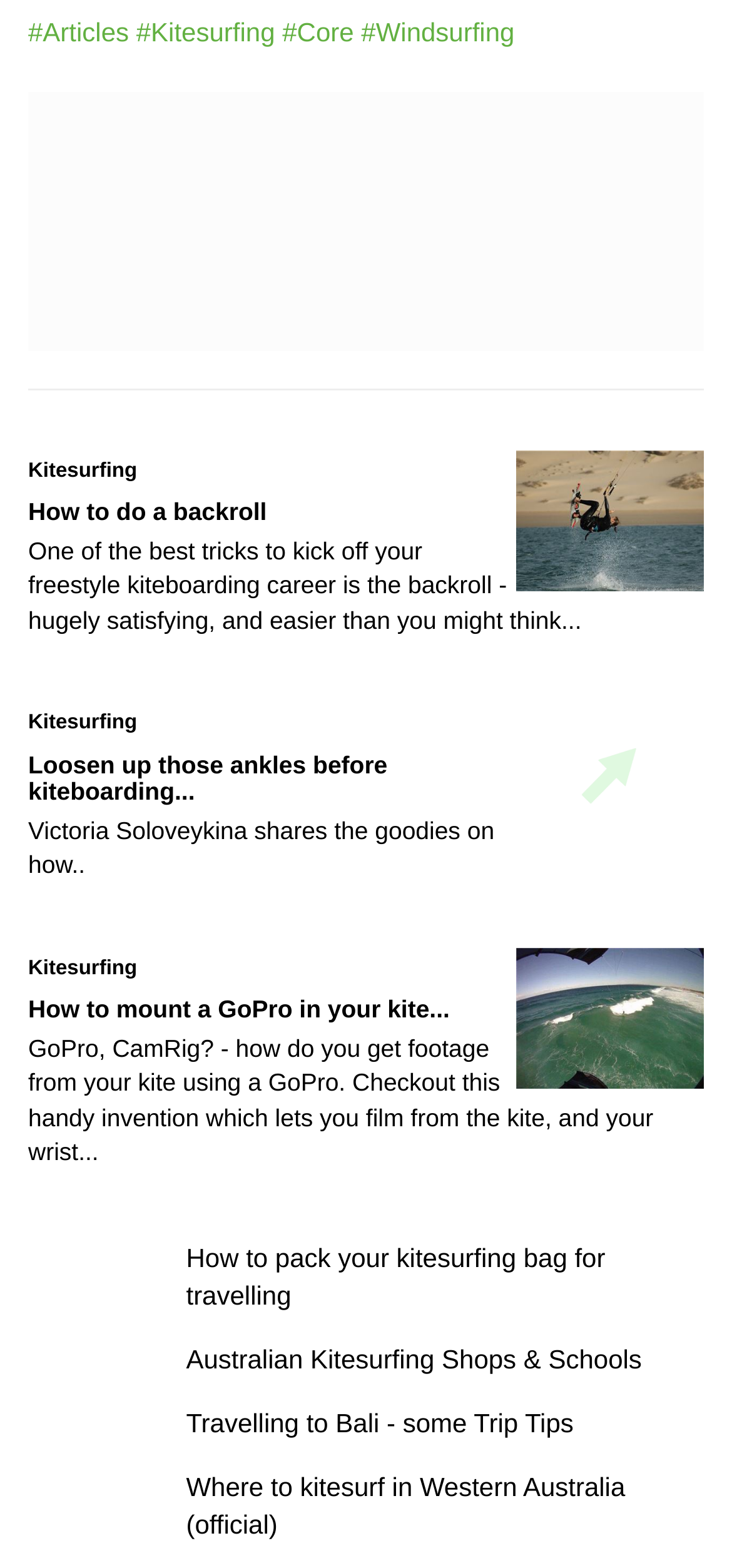Please study the image and answer the question comprehensively:
Are there any links to external resources?

I found links with text such as 'Australian Kitesurfing Shops & Schools' and 'Travelling to Bali - some Trip Tips', which suggest that there are links to external resources or websites related to kitesurfing.